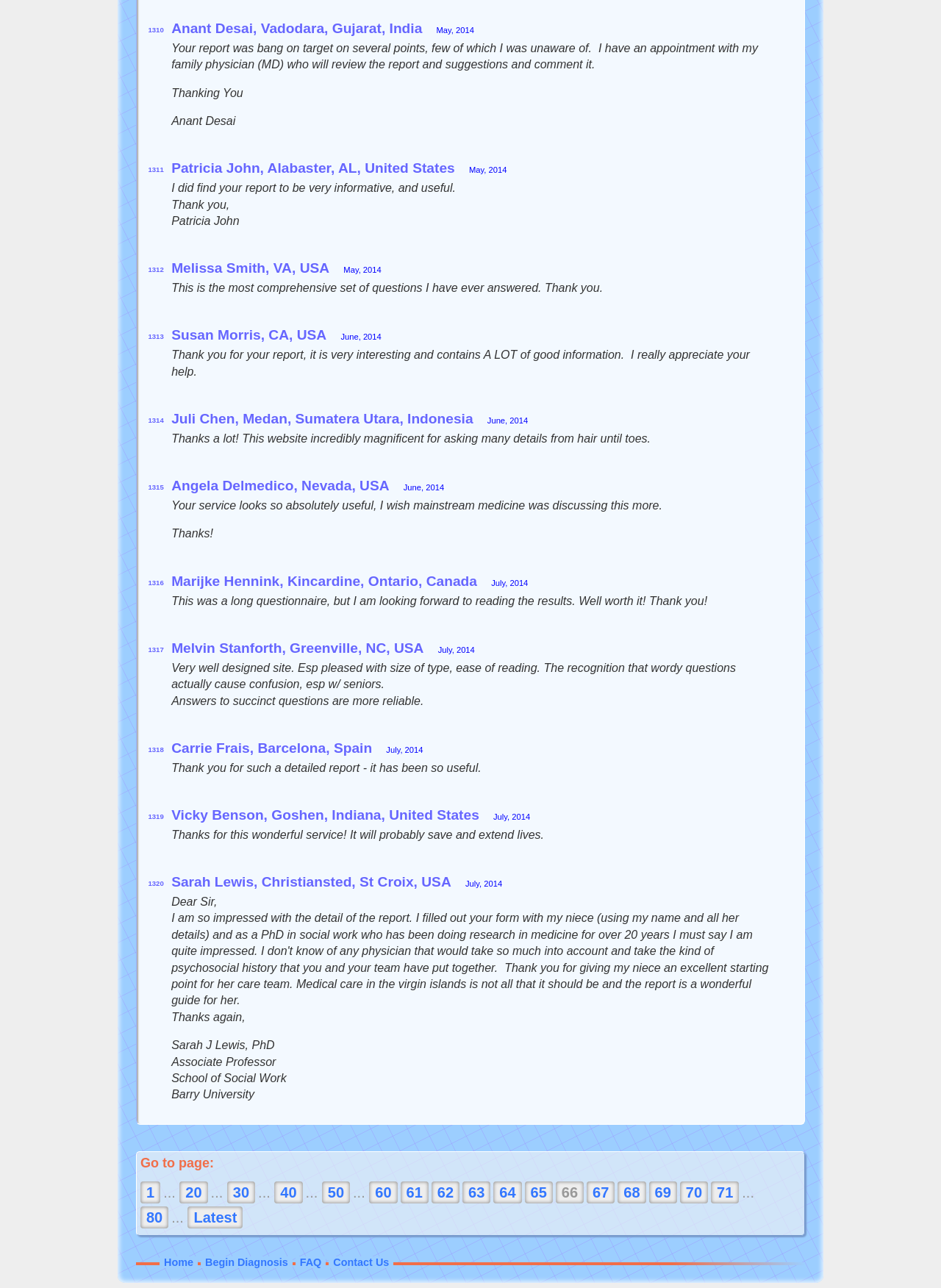How many pages of testimonials are there?
Please craft a detailed and exhaustive response to the question.

The webpage contains a pagination section at the bottom, which shows links to pages 1, 20, 30, 40, 50, 60, 61, 62, 63, 64, 65, 66, 67, 68, 69, 70, and 'Latest'. This suggests that there are more than 70 pages of testimonials.